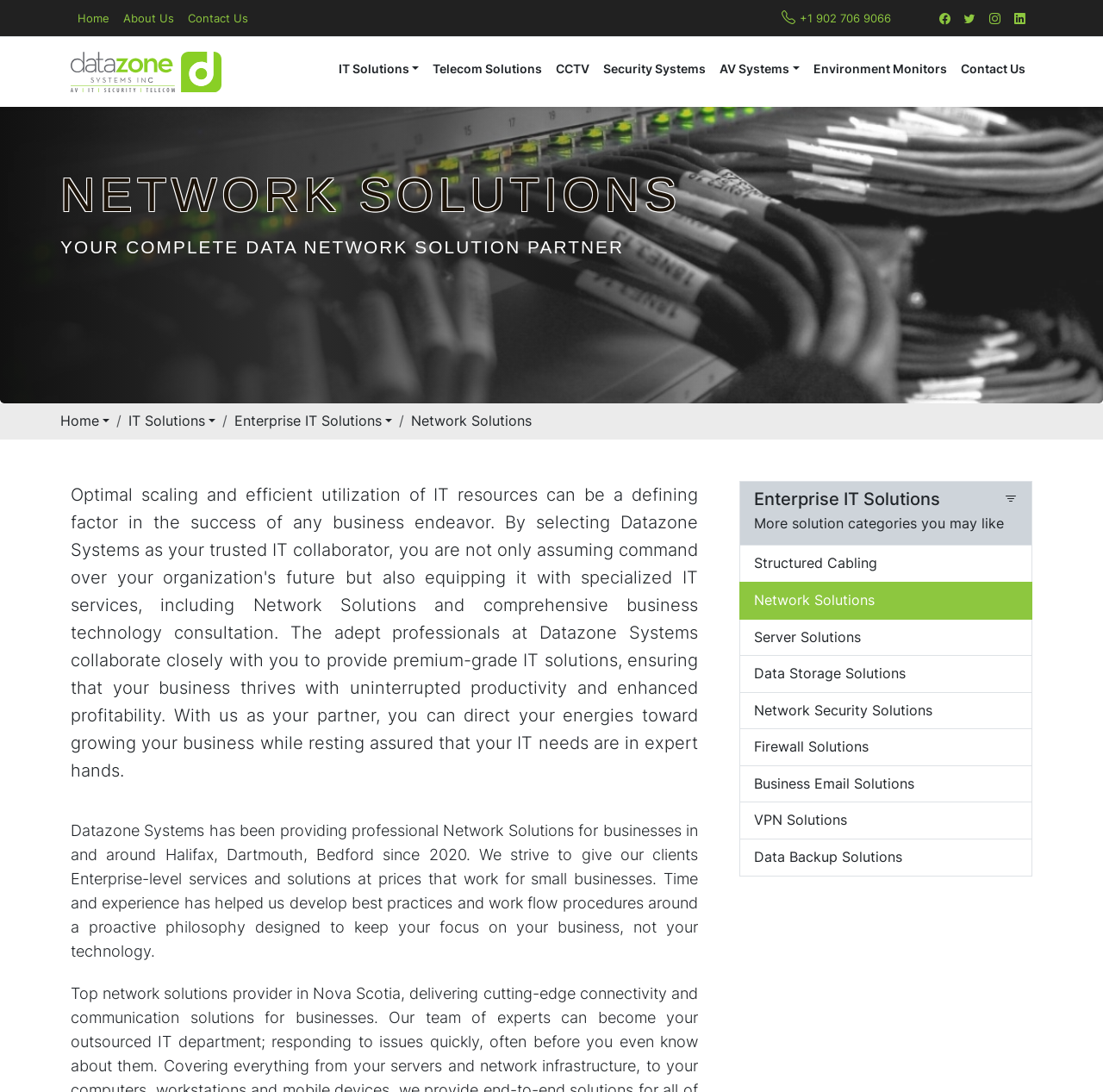Determine the bounding box coordinates for the clickable element to execute this instruction: "Learn more about DataZone". Provide the coordinates as four float numbers between 0 and 1, i.e., [left, top, right, bottom].

[0.064, 0.04, 0.202, 0.091]